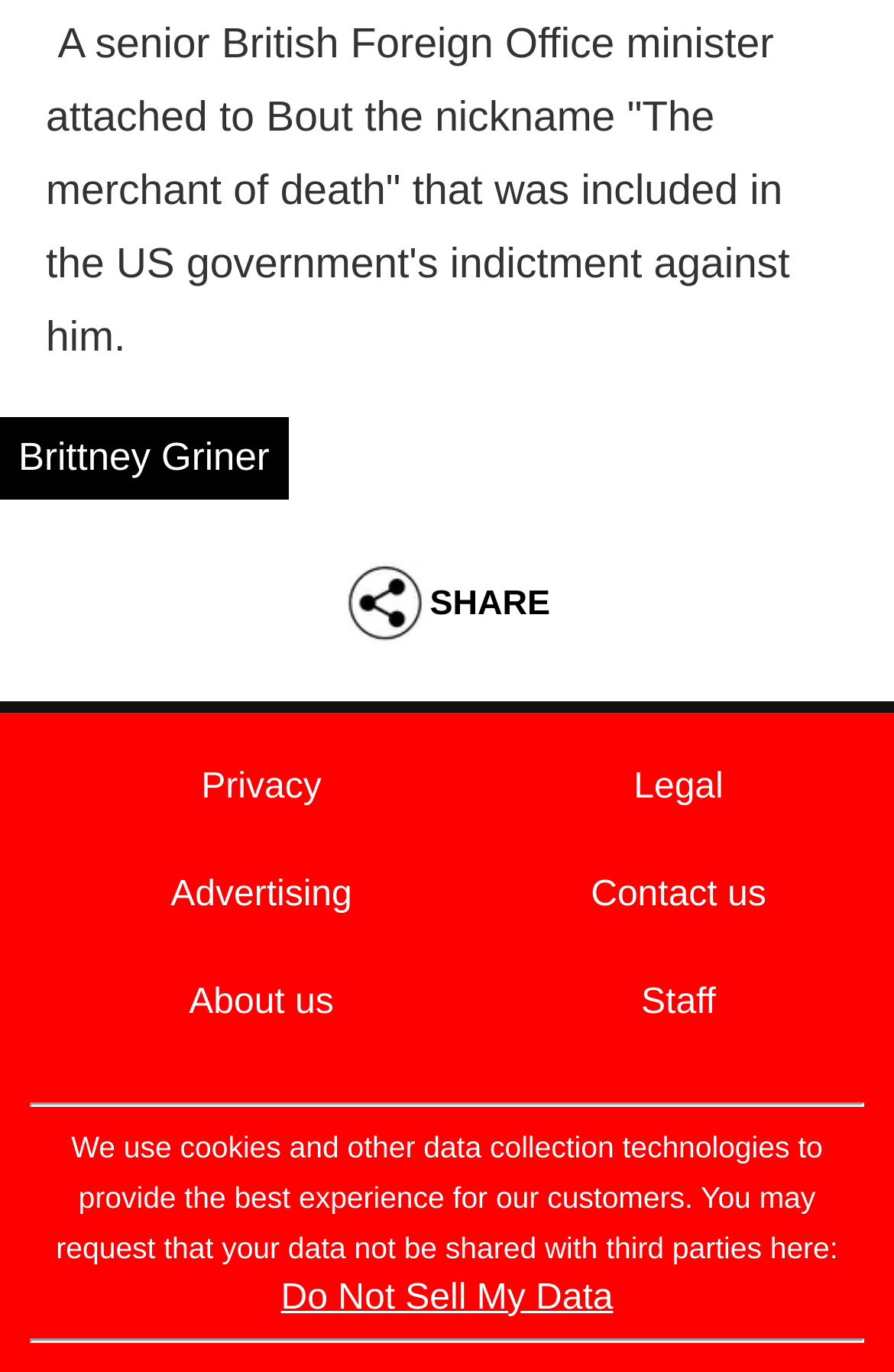Given the description: "Do Not Sell My Data", determine the bounding box coordinates of the UI element. The coordinates should be formatted as four float numbers between 0 and 1, [left, top, right, bottom].

[0.314, 0.932, 0.686, 0.96]